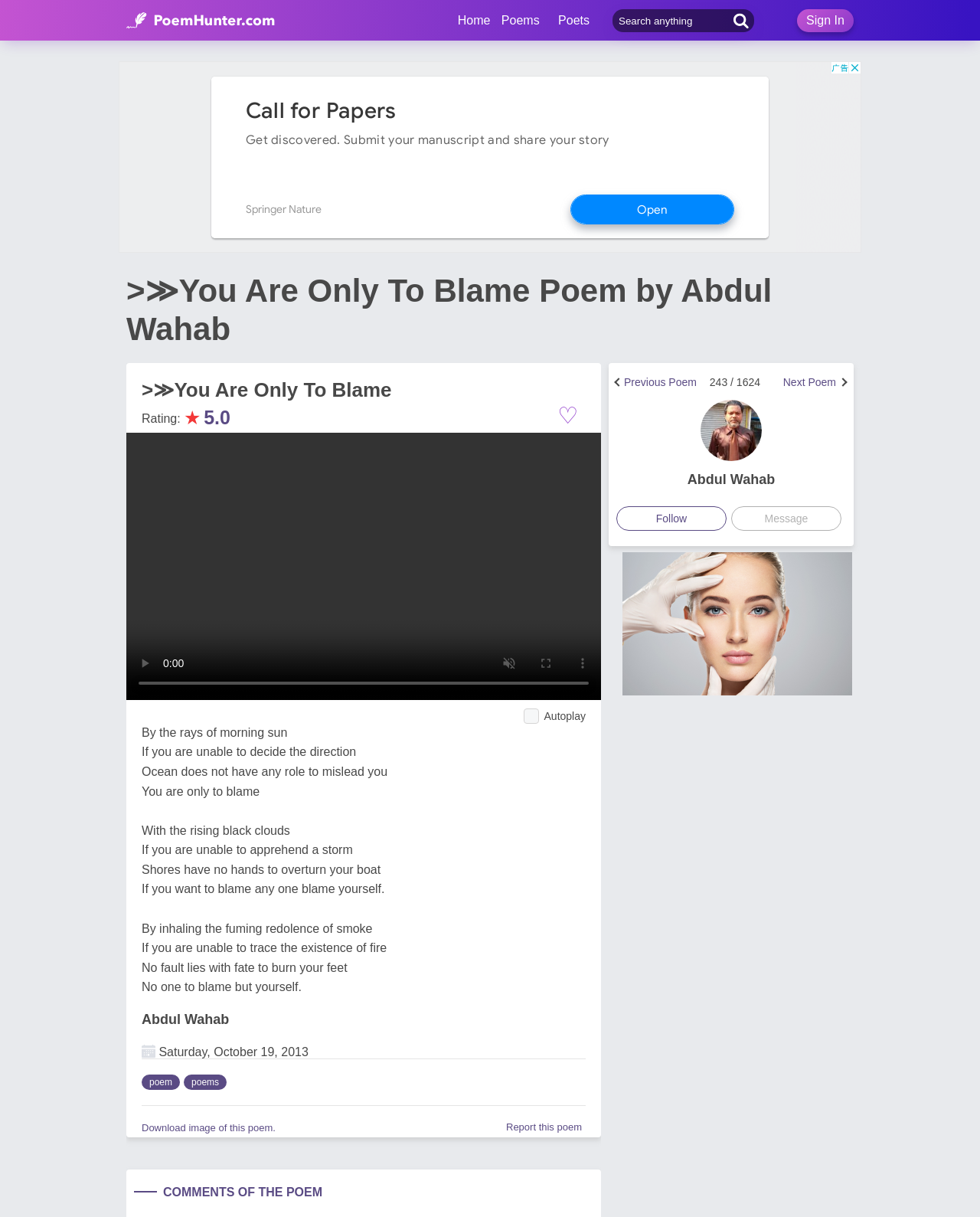Locate the coordinates of the bounding box for the clickable region that fulfills this instruction: "Read the poem by Abdul Wahab".

[0.145, 0.831, 0.234, 0.844]